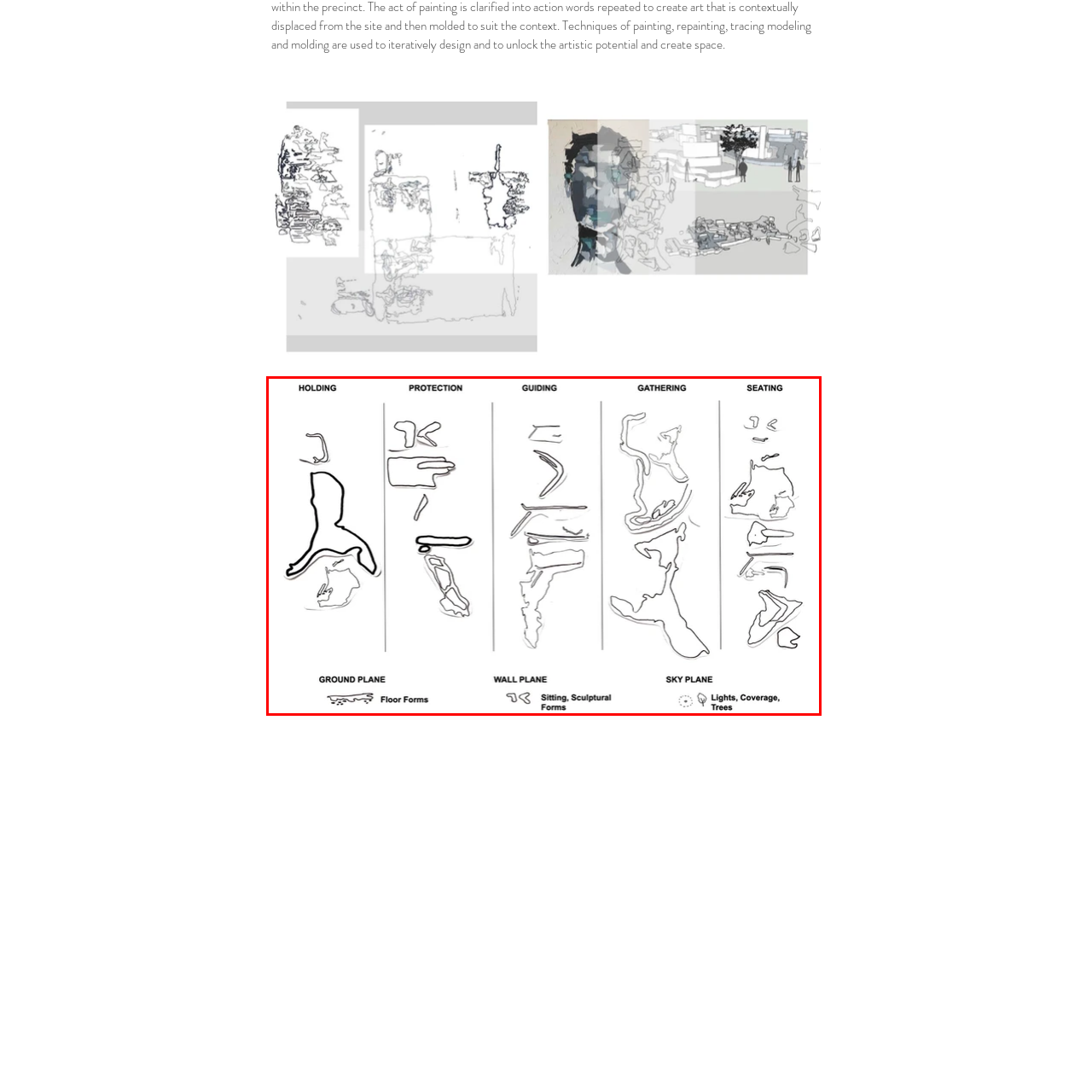Offer a detailed caption for the image that is surrounded by the red border.

This image, titled "Palette of Design Forms," presents a collection of abstract shapes organized into five categories: Holding, Protection, Guiding, Gathering, and Seating. Each category is divided into two distinct planes: the Ground Plane, which illustrates floor forms, and the Wall Plane, featuring sitting and sculptural forms. The shapes are outlined in black against a white background, enhancing their minimalist aesthetic while conveying a range of functional design elements.

The layout suggests a conceptual exploration of spatial arrangements, where the forms for "Holding" and "Protection" on the left shift into more interactive and communal shapes under "Guiding" and "Gathering" toward the center. The "Seating" forms on the right hint at both individual and collective experiences within a space.

This visual representation serves as an innovative reference for designers looking to create dynamic environments that respond to human needs and activities, emphasizing the interplay between space and form.